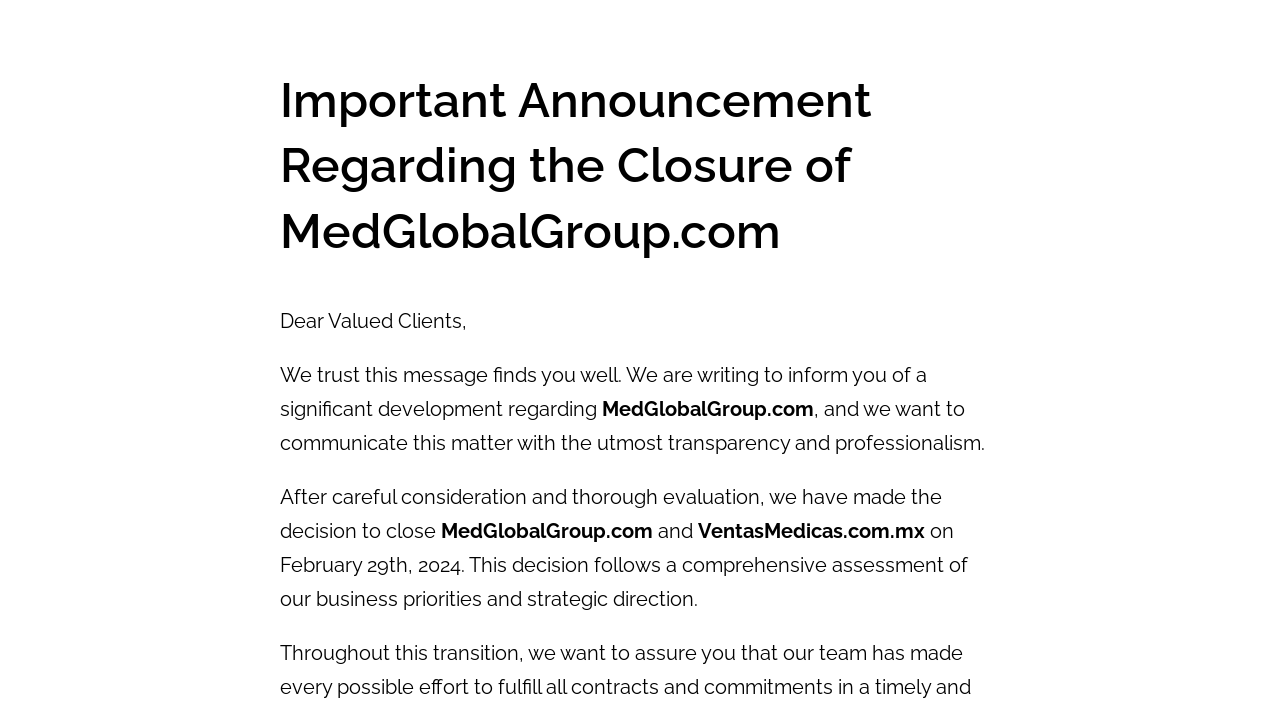Can you give a detailed response to the following question using the information from the image? What is the purpose of the announcement?

The purpose of the announcement is to inform valued clients about the closure of MedGlobalGroup.com, as stated in the static text elements on the webpage.